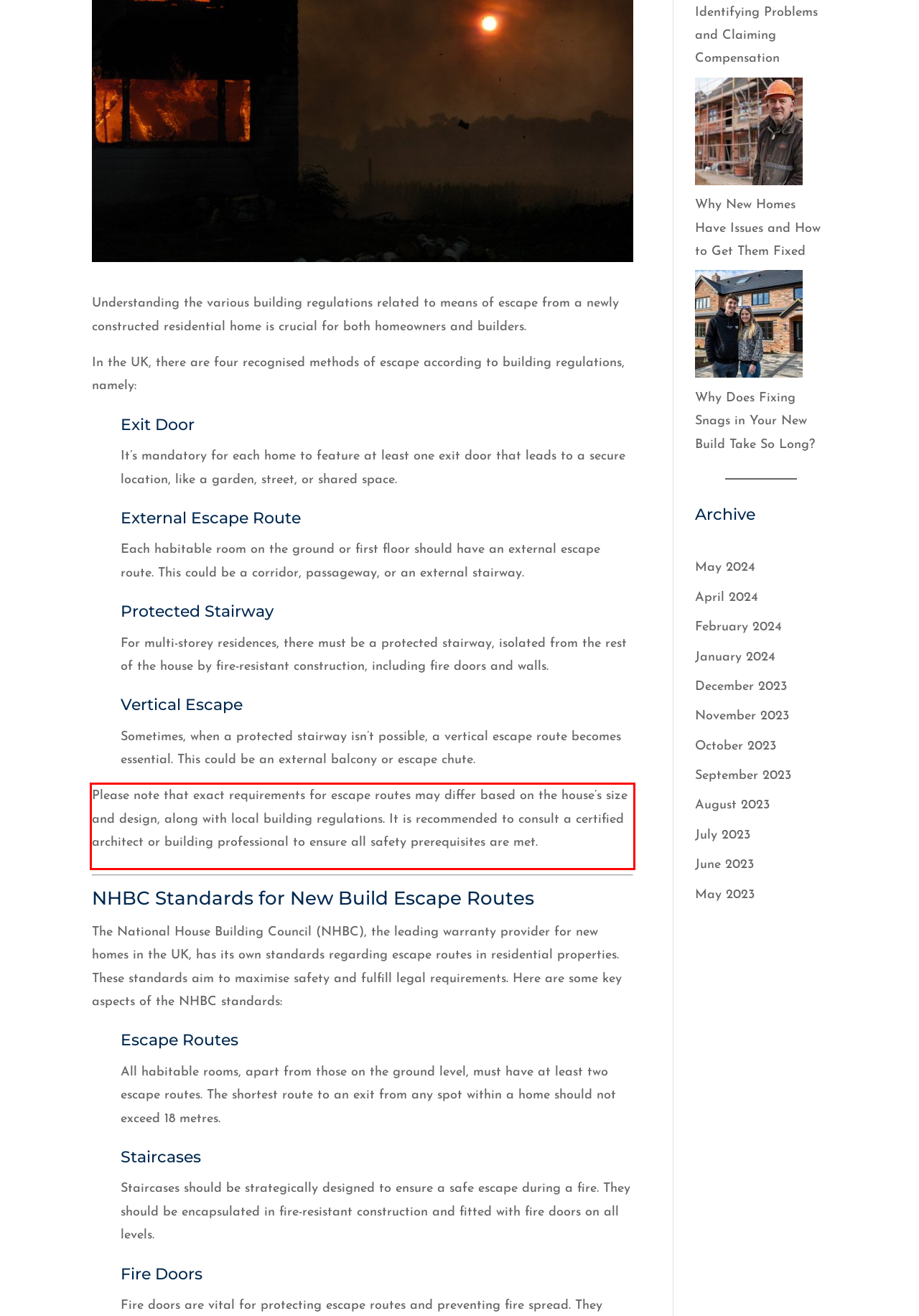Please perform OCR on the text within the red rectangle in the webpage screenshot and return the text content.

Please note that exact requirements for escape routes may differ based on the house’s size and design, along with local building regulations. It is recommended to consult a certified architect or building professional to ensure all safety prerequisites are met.